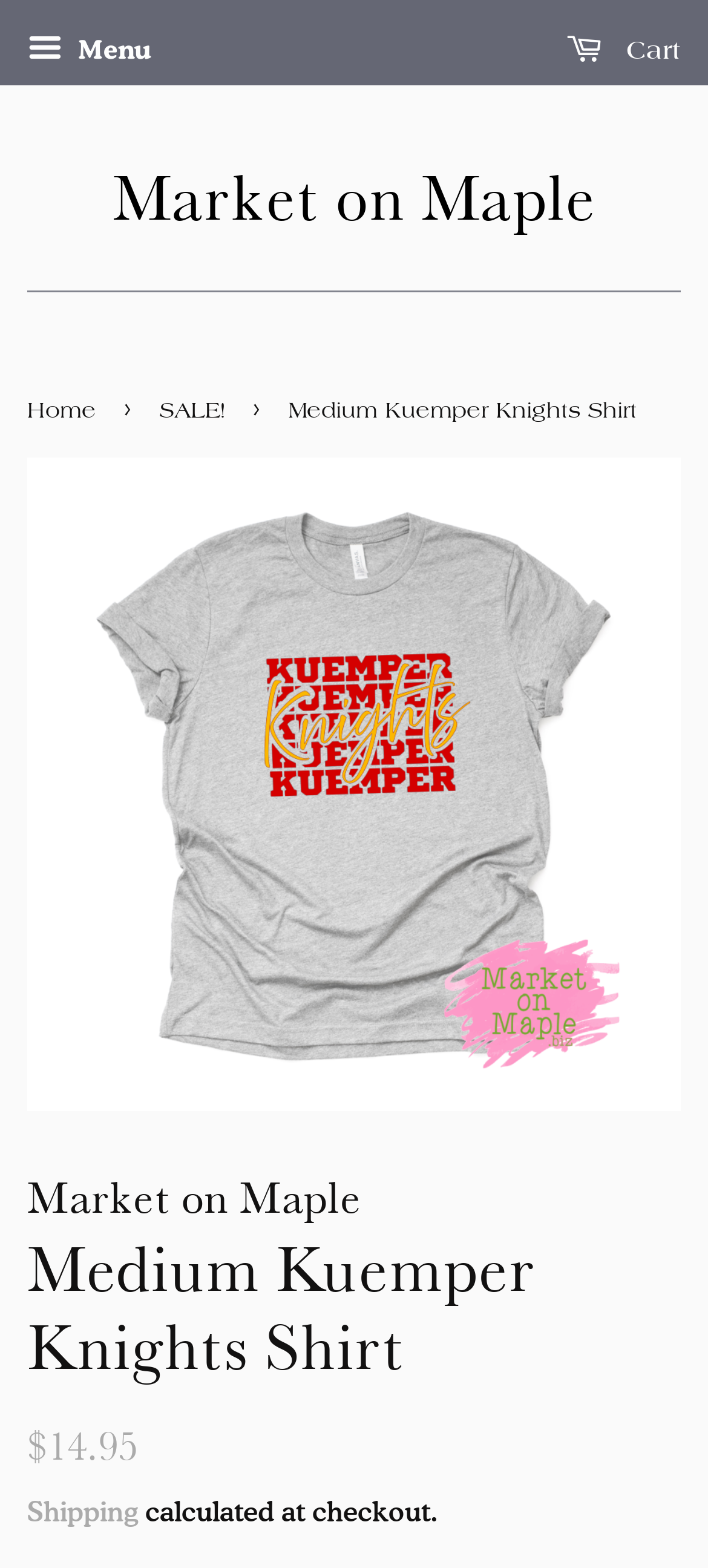Respond to the question with just a single word or phrase: 
What is the name of the product?

Medium Kuemper Knights Shirt